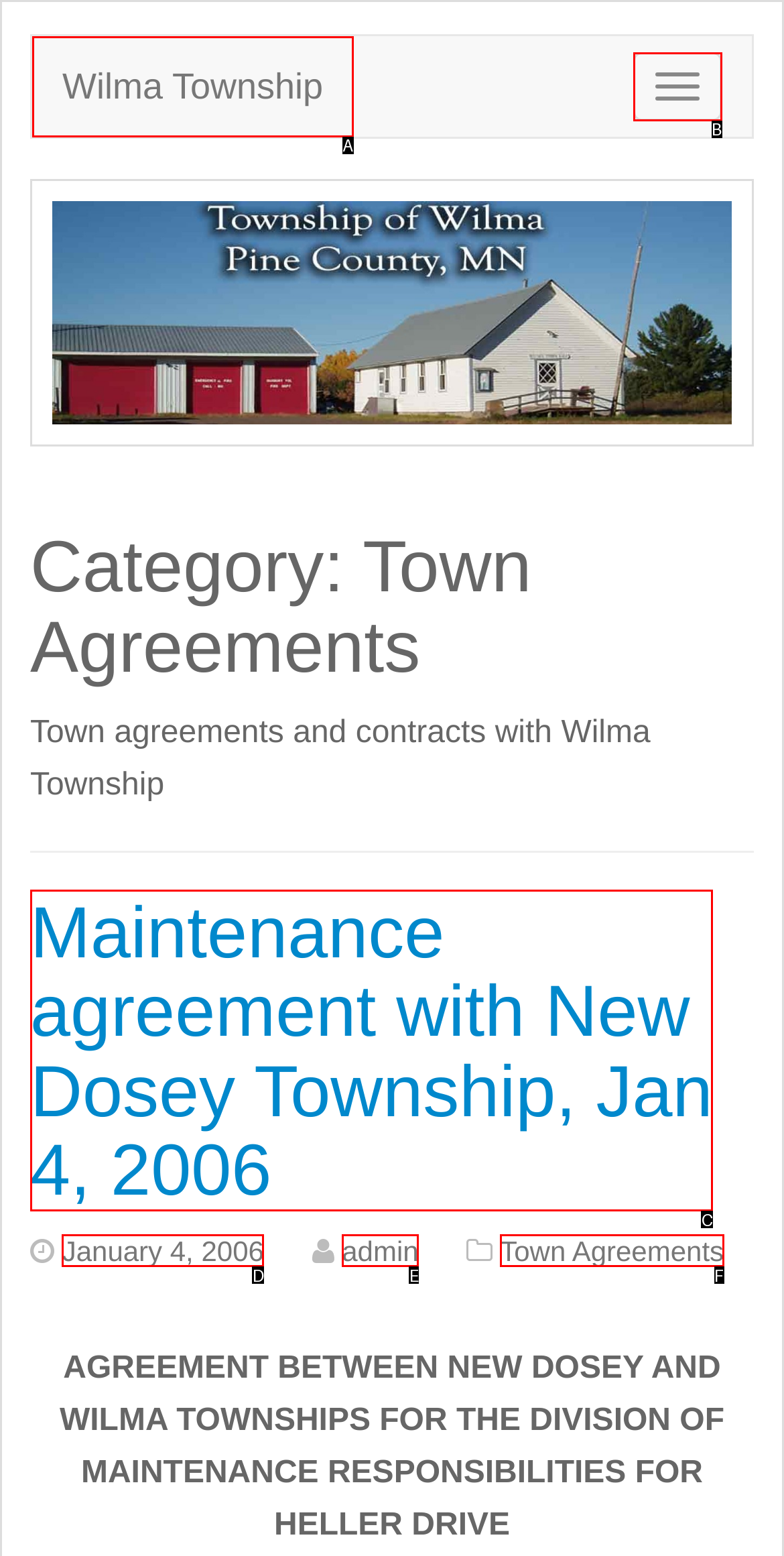Match the description to the correct option: admin
Provide the letter of the matching option directly.

E